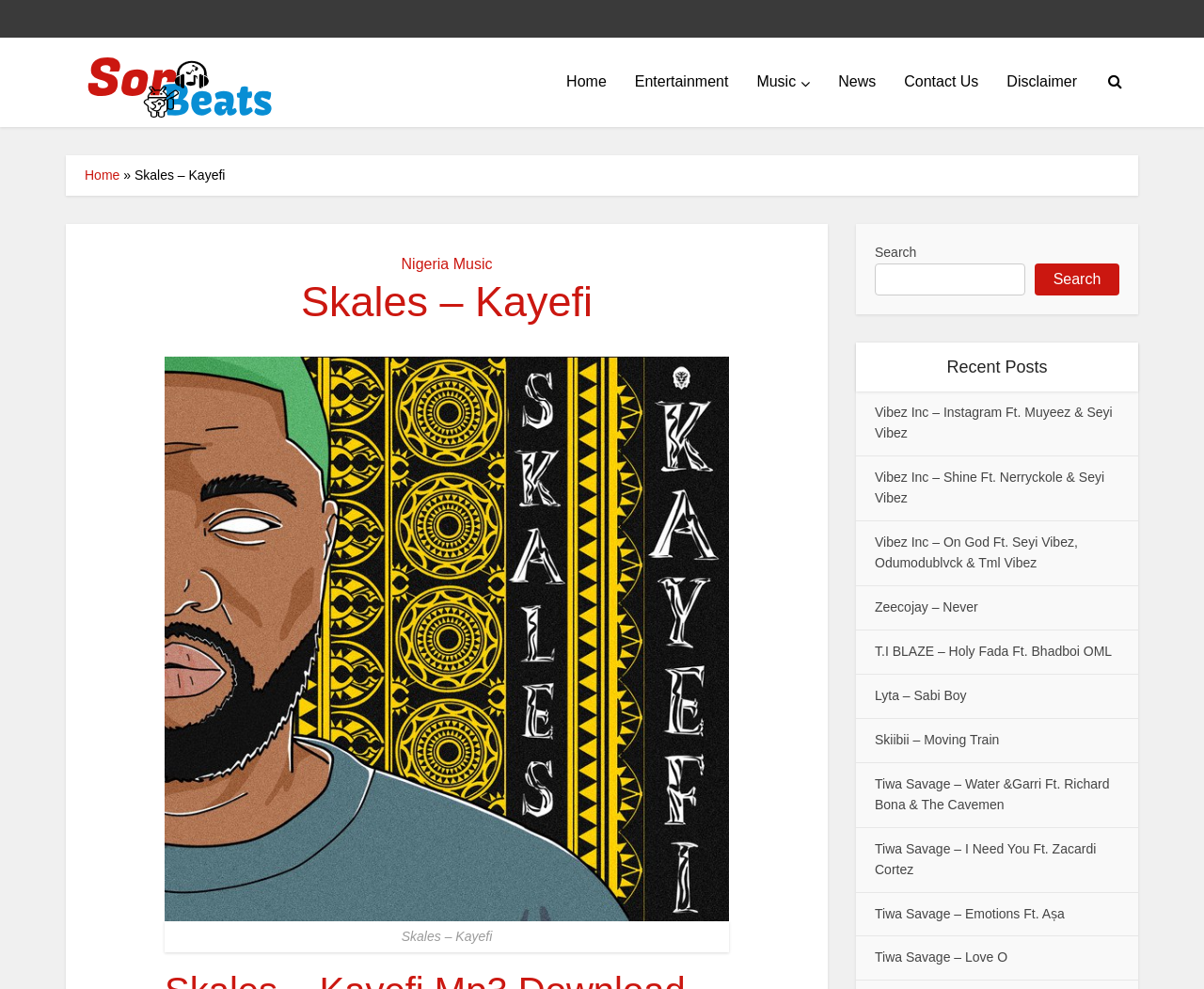What is the title or heading displayed on the webpage?

Skales – Kayefi